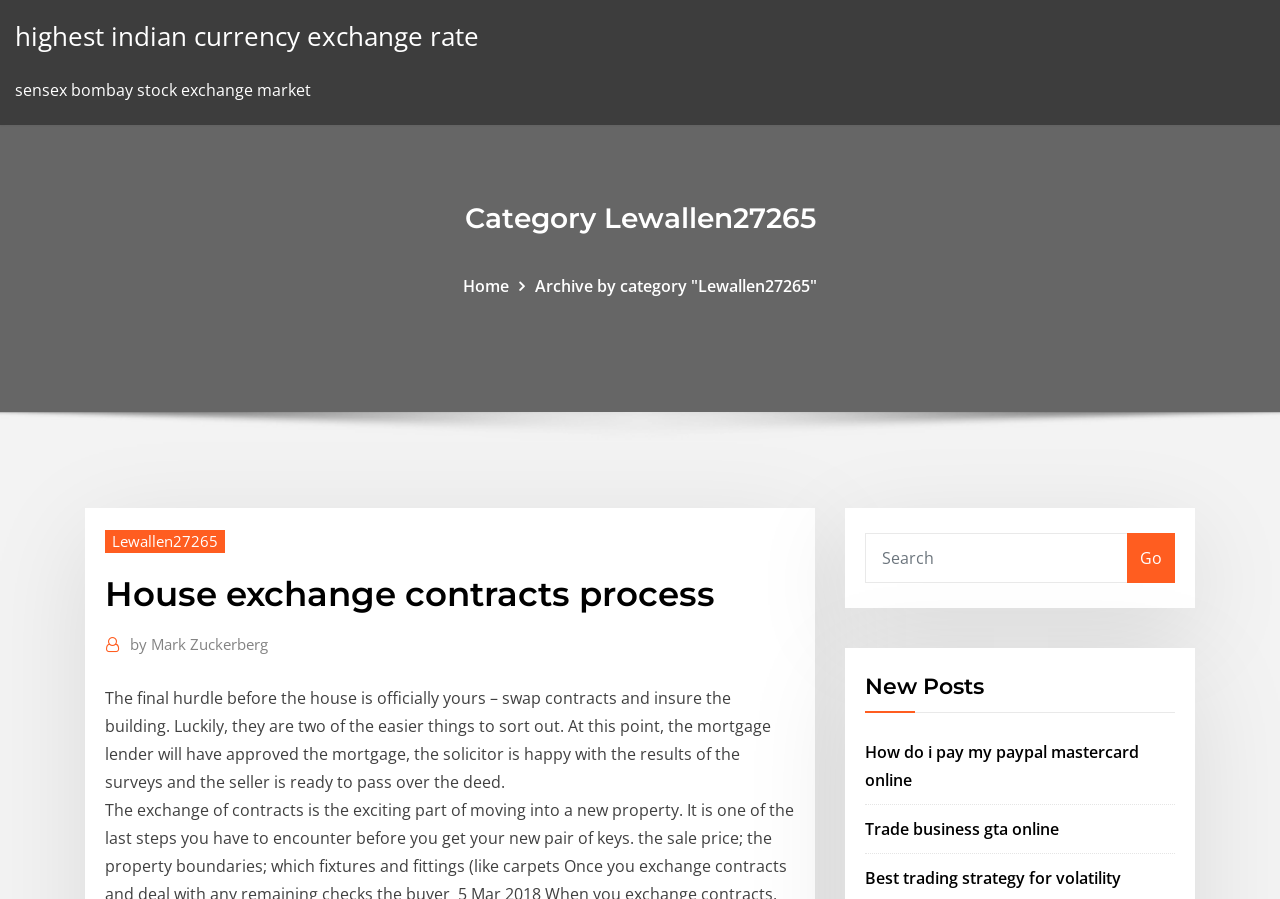What is the category of the current webpage?
Please use the image to provide a one-word or short phrase answer.

Lewallen27265